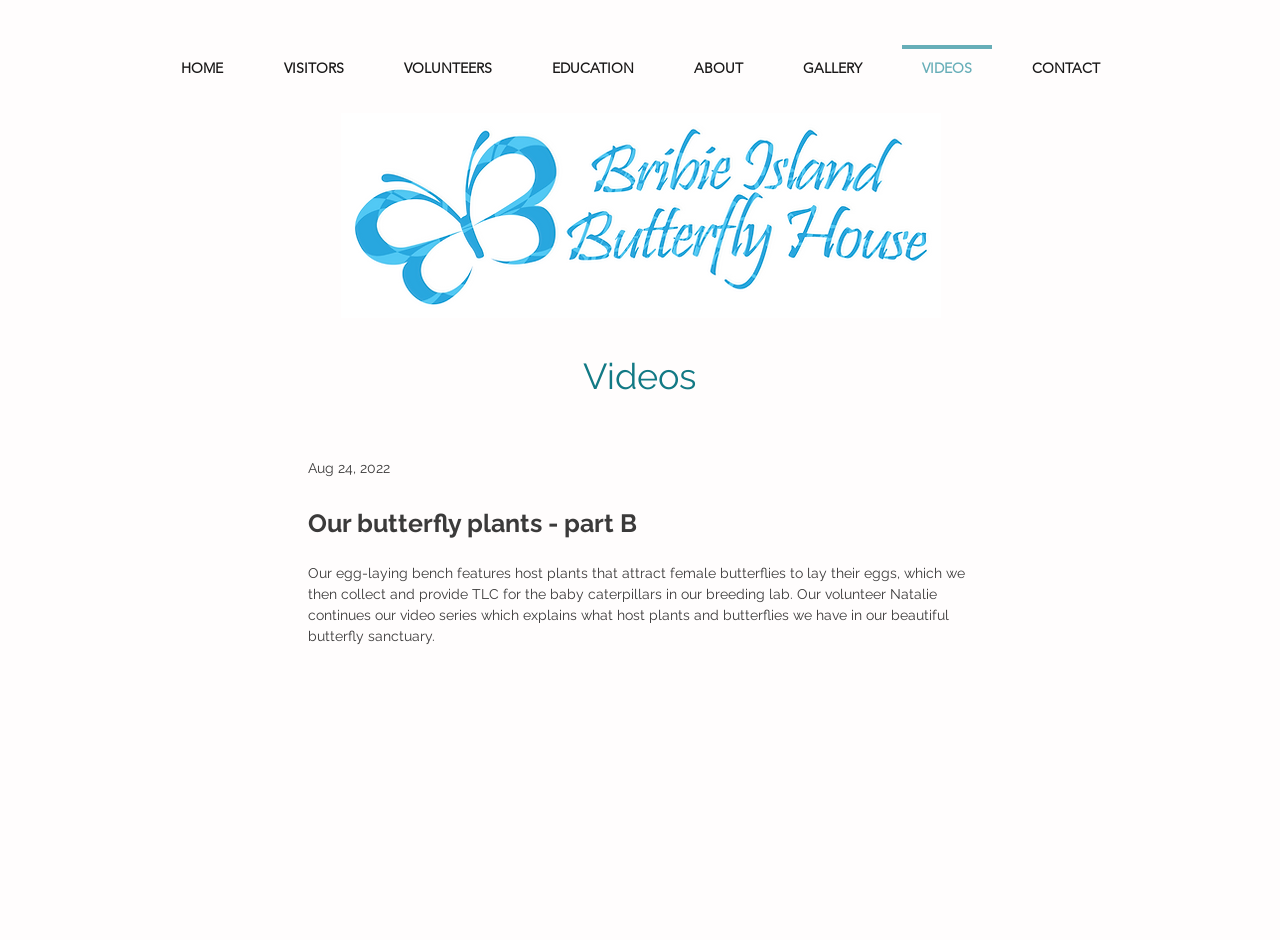Respond to the question below with a concise word or phrase:
What is the name of the butterfly sanctuary?

Bribie Island Butterfly House